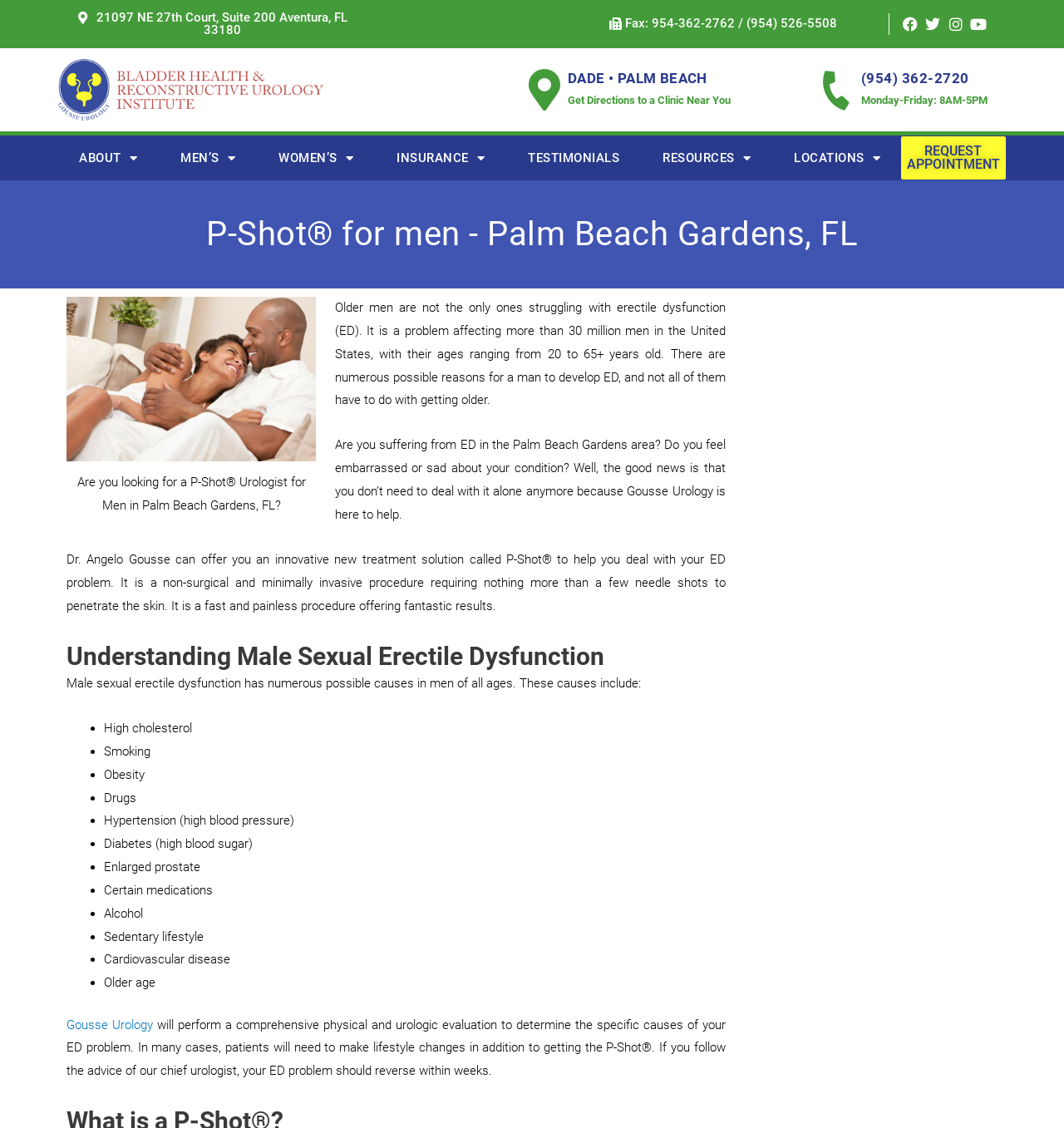What are some possible causes of male sexual erectile dysfunction?
Based on the image, please offer an in-depth response to the question.

I found the possible causes of male sexual erectile dysfunction by looking at the list of bullet points under the heading 'Understanding Male Sexual Erectile Dysfunction'. The list includes causes such as high cholesterol, smoking, obesity, and others.